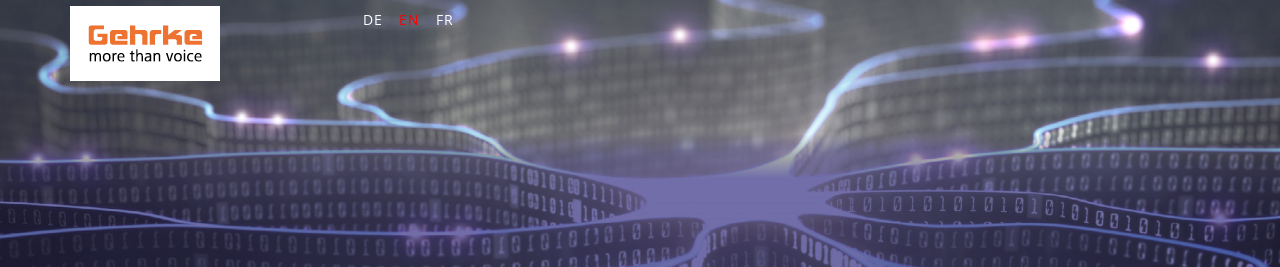What is symbolized by the flowing digital lines and binary code in the background?
Answer the question based on the image using a single word or a brief phrase.

advanced technology and connectivity